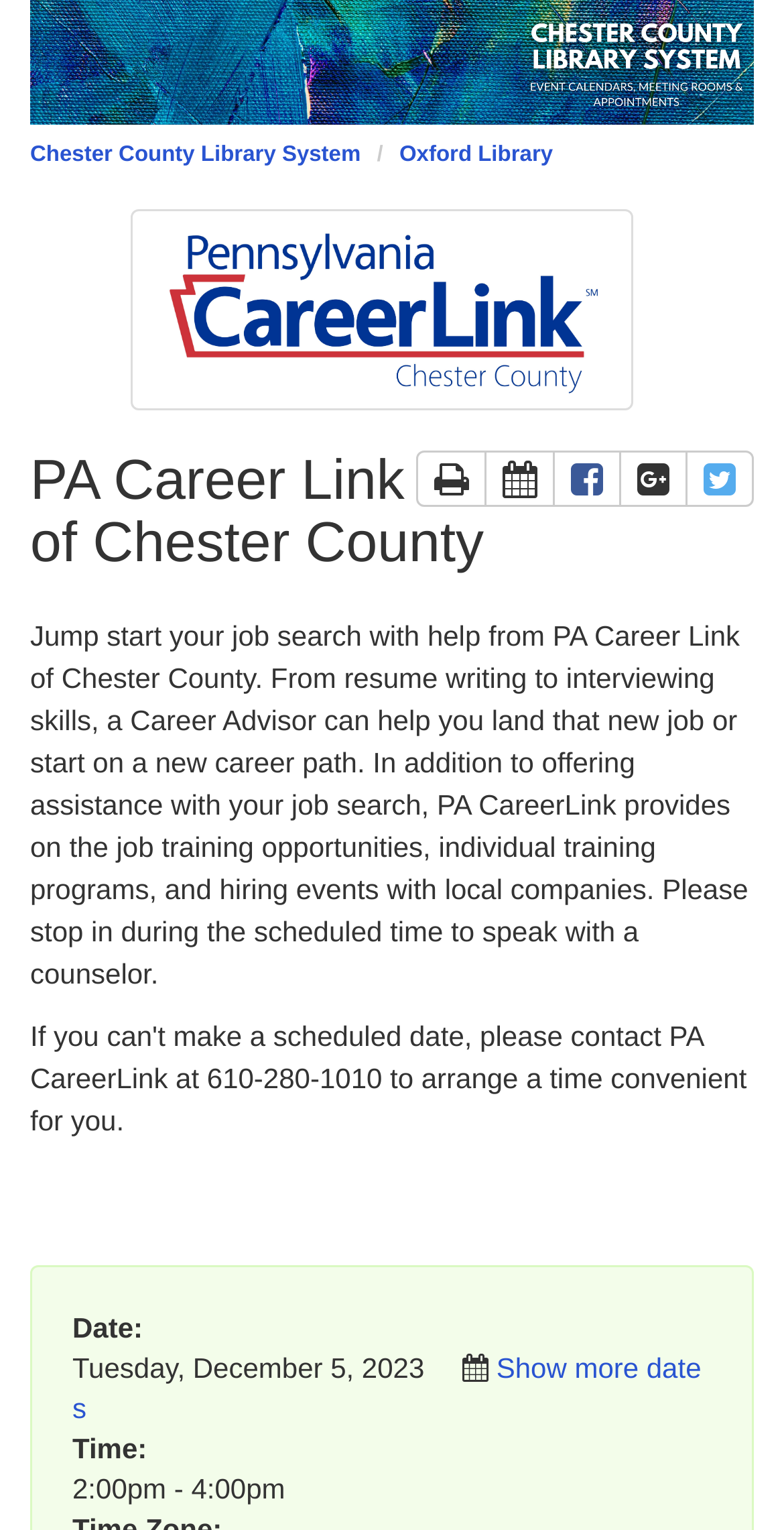Can you find the bounding box coordinates for the element that needs to be clicked to execute this instruction: "Print the page"? The coordinates should be given as four float numbers between 0 and 1, i.e., [left, top, right, bottom].

[0.531, 0.295, 0.621, 0.332]